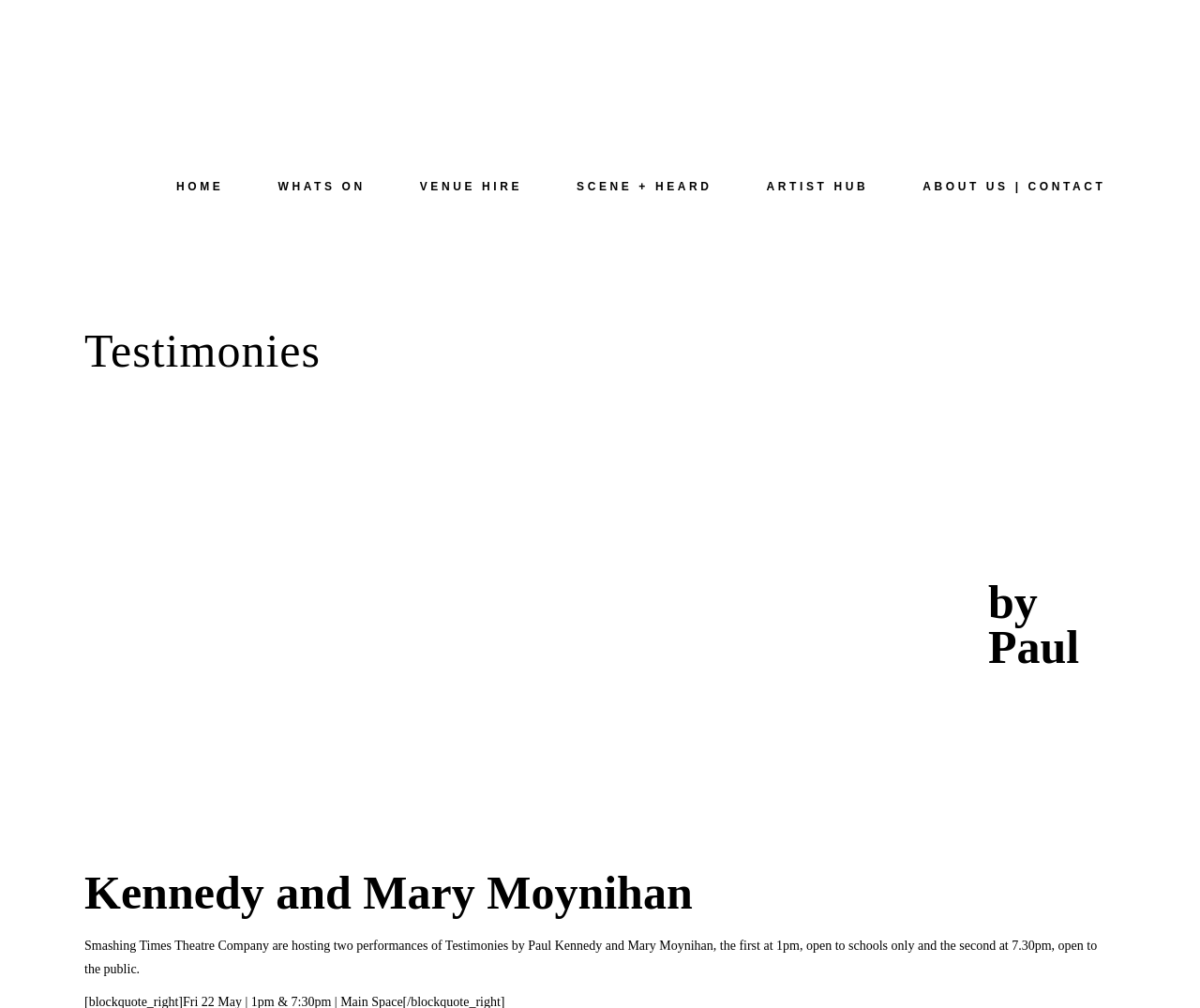Find the bounding box coordinates for the UI element that matches this description: "About Us | Contact".

[0.746, 0.138, 0.944, 0.233]